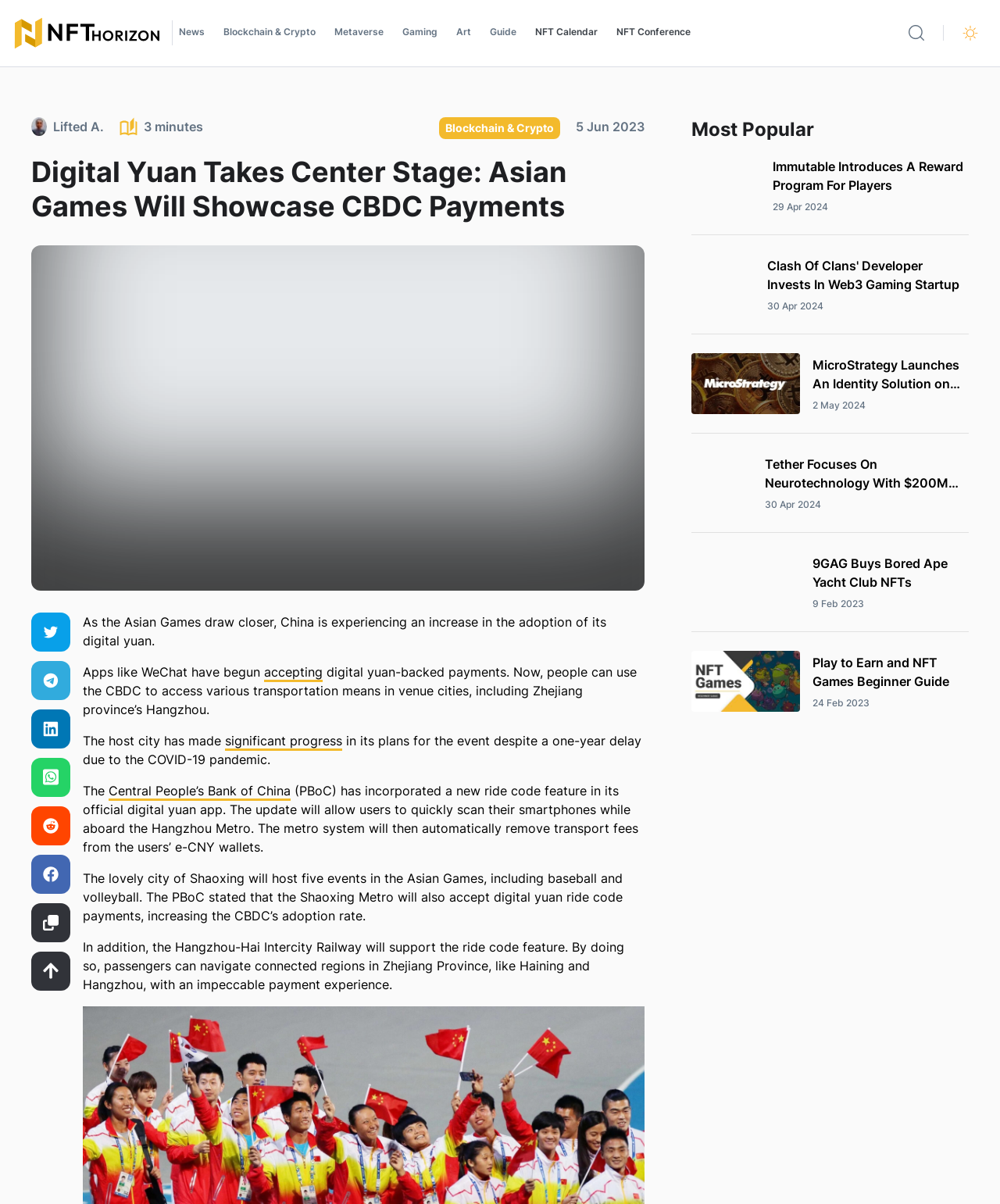Please respond to the question using a single word or phrase:
What type of content is displayed in the 'Most Popular' section?

News articles